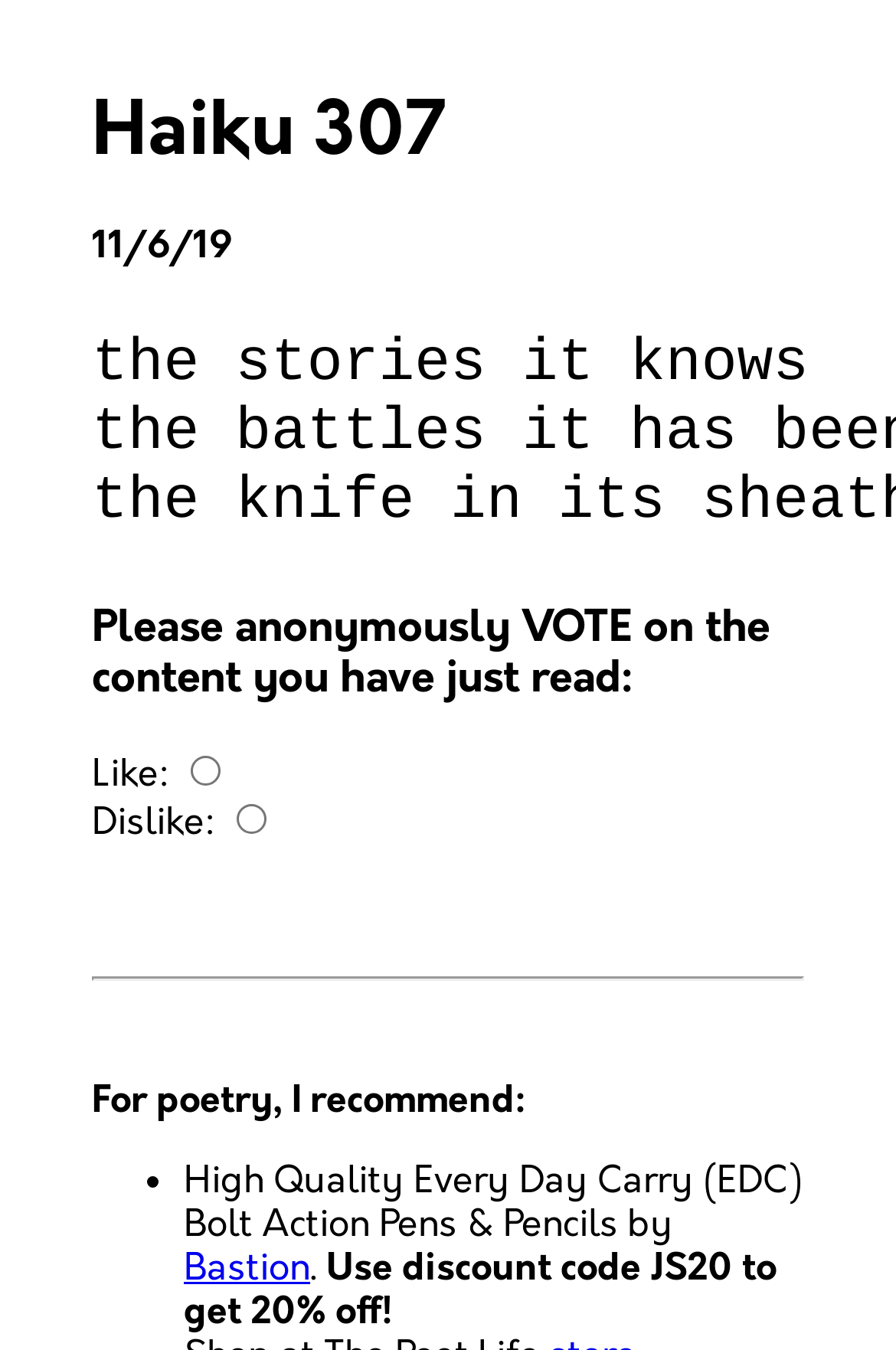Based on the element description "Bastion", predict the bounding box coordinates of the UI element.

[0.205, 0.924, 0.346, 0.957]